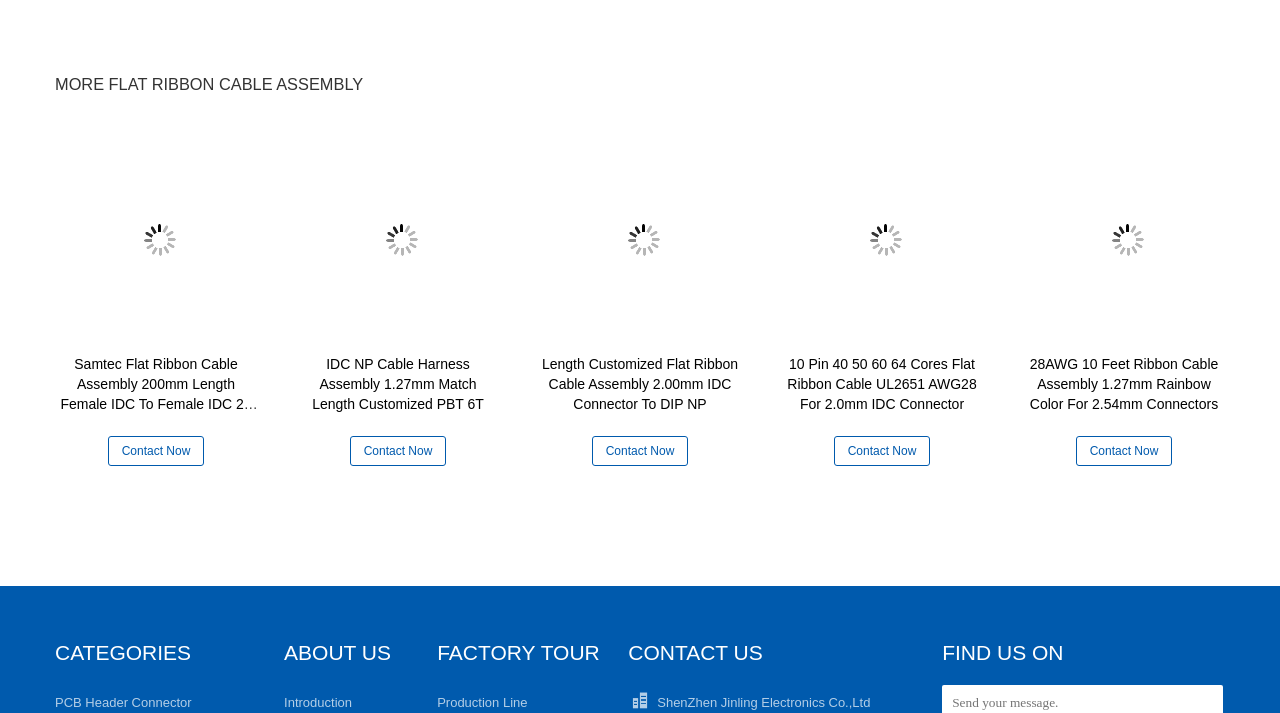Determine the bounding box coordinates of the section to be clicked to follow the instruction: "Learn about the company Introduction". The coordinates should be given as four float numbers between 0 and 1, formatted as [left, top, right, bottom].

[0.222, 0.975, 0.275, 0.996]